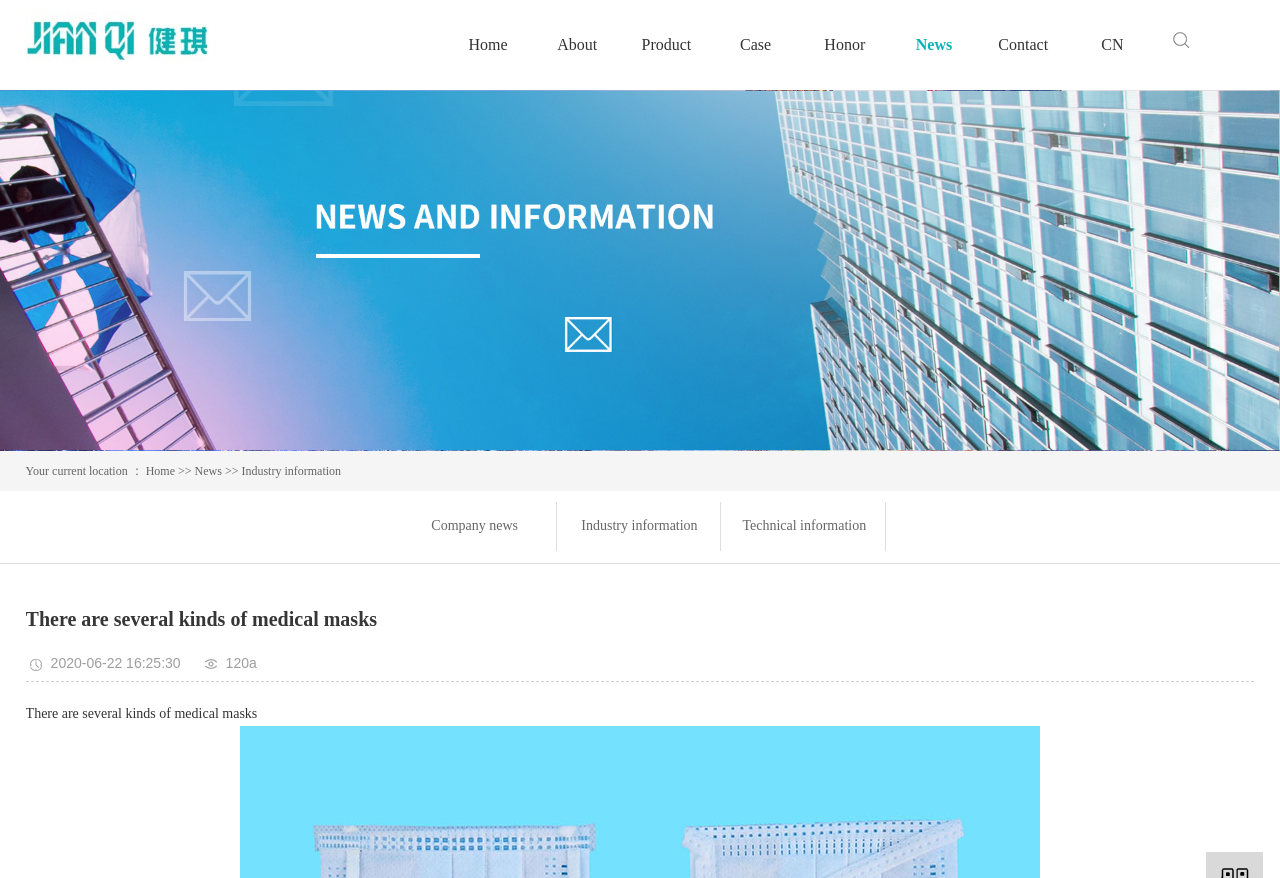What type of information is provided in the 'News' section?
Please provide a comprehensive answer based on the contents of the image.

In the 'News' section, I found links to 'Industry information', 'Company news', and 'Technical information', which indicates that the 'News' section provides these types of information.